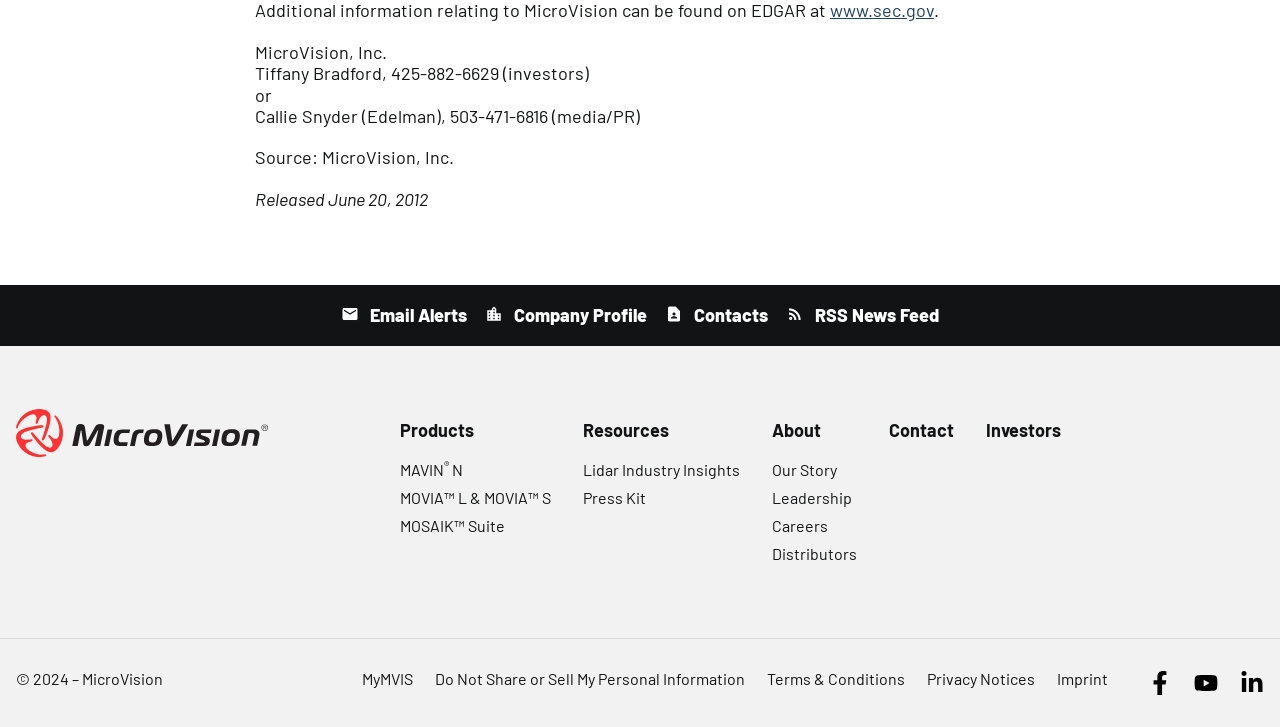What is the name of the product with a superscript?
Please give a detailed answer to the question using the information shown in the image.

The product with a superscript is obtained from the link element with the text 'MAVIN N' which has a superscript element next to it, under the 'Products' section.